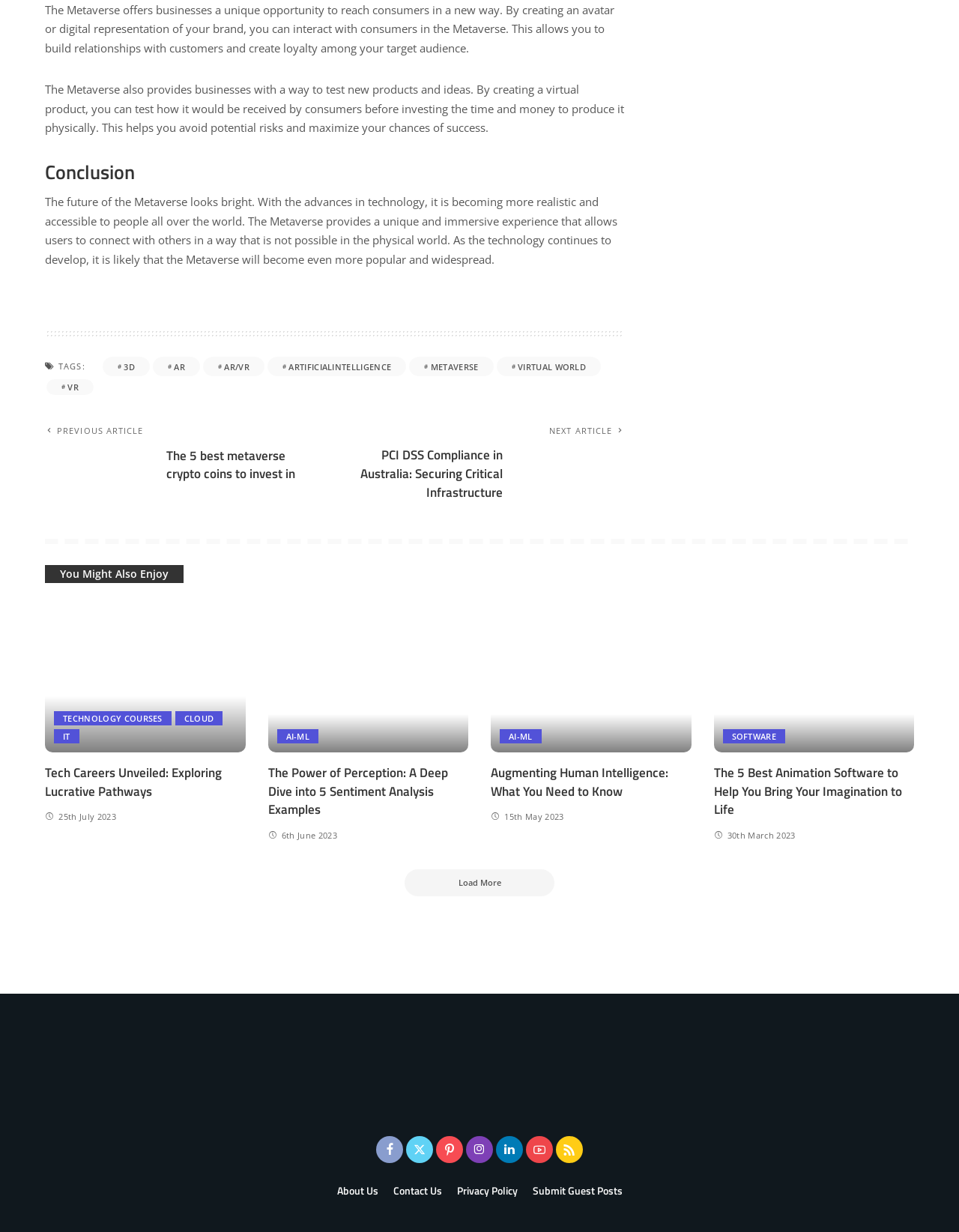Find the bounding box coordinates of the clickable area required to complete the following action: "Read the article about 'The 5 best metaverse crypto coins to invest in'".

[0.047, 0.517, 0.333, 0.577]